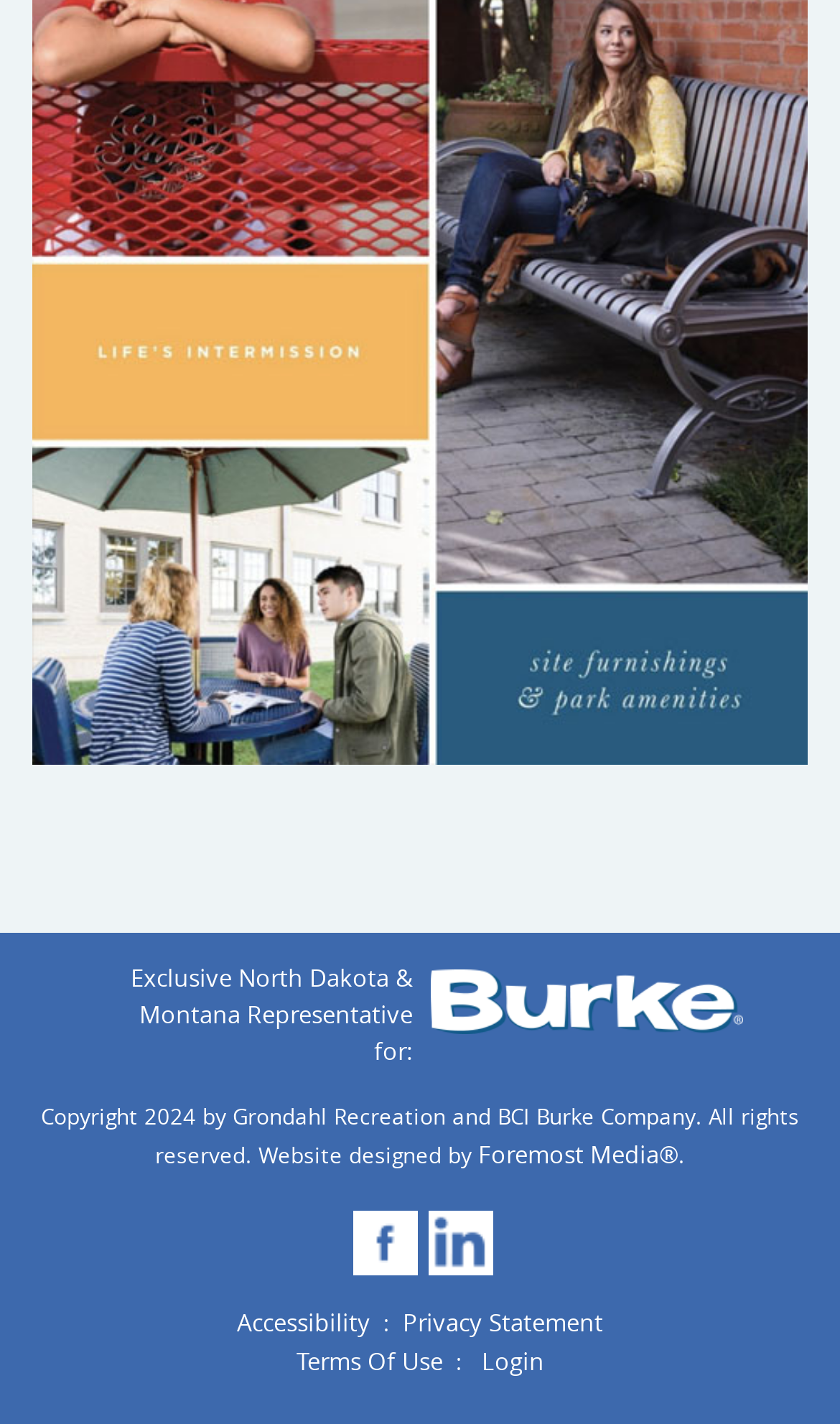What is the company represented by the logo?
Answer the question using a single word or phrase, according to the image.

BCI Burke